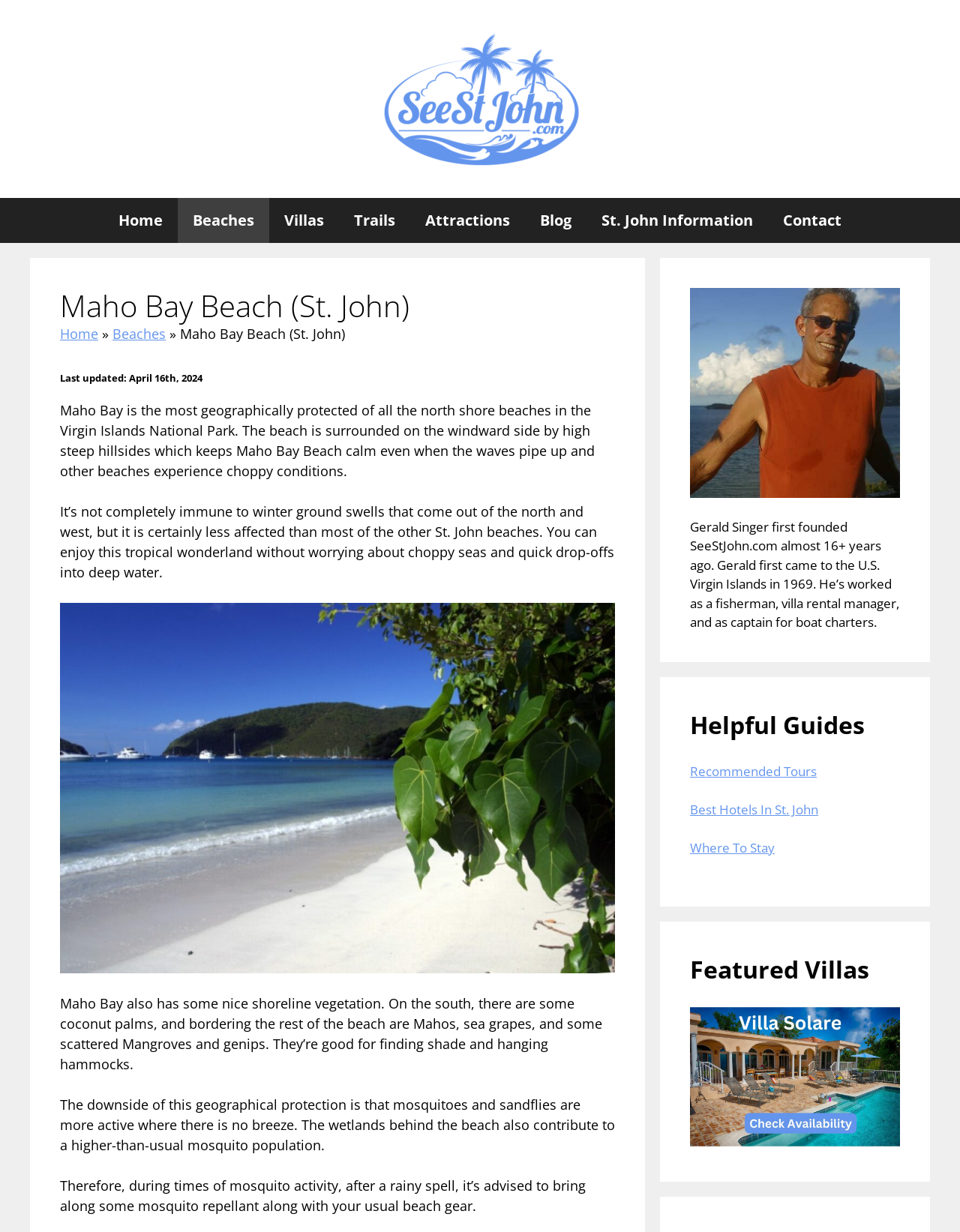What is the purpose of the beach's geographical protection?
Kindly answer the question with as much detail as you can.

The purpose of the beach's geographical protection can be inferred from the static text 'The beach is surrounded on the windward side by high steep hillsides which keeps Maho Bay Beach calm even when the waves pipe up and other beaches experience choppy conditions', indicating that the protection helps to keep the beach calm.